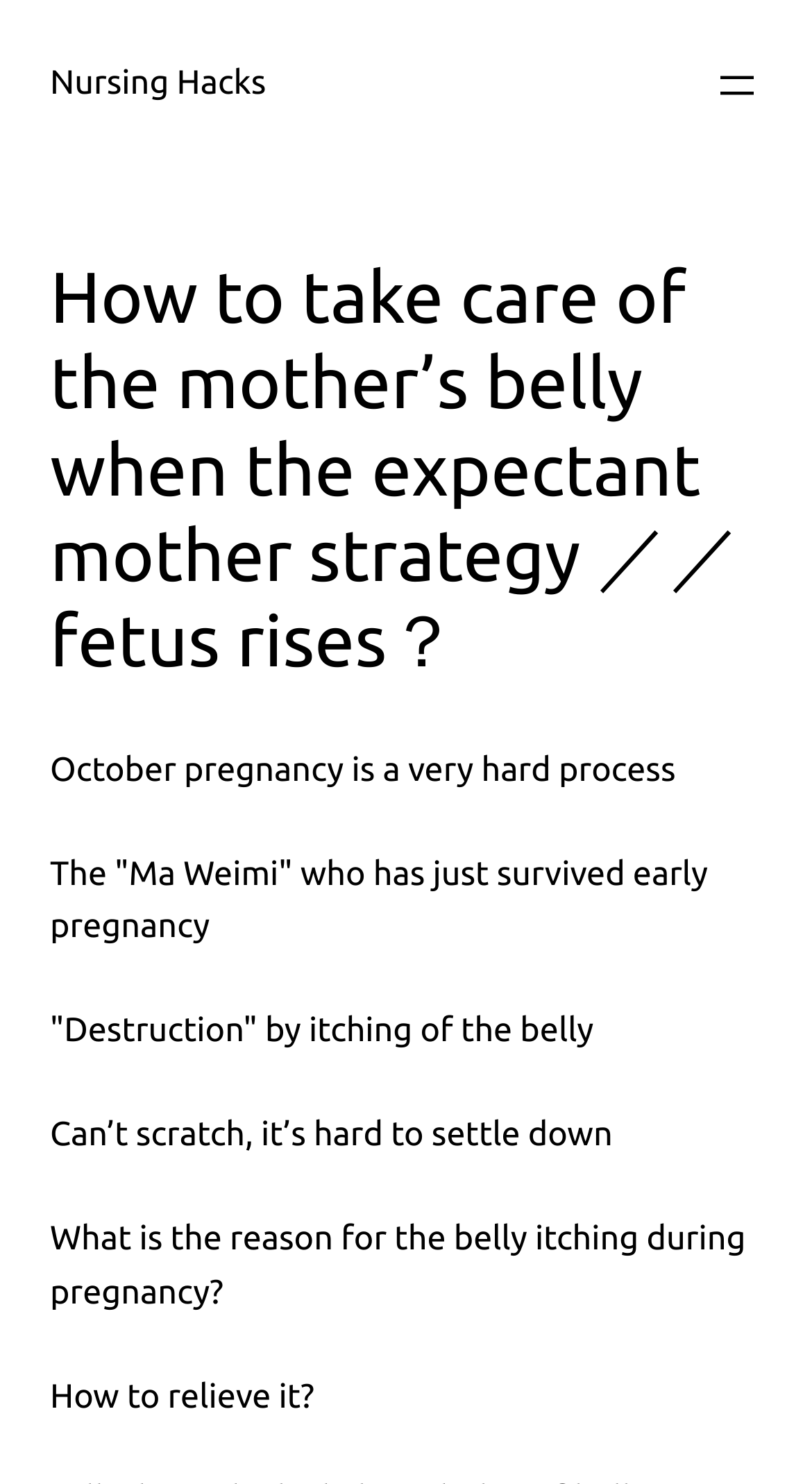Describe all the significant parts and information present on the webpage.

The webpage is about providing guidance on taking care of a mother's belly during pregnancy, specifically when the fetus is rising. At the top left of the page, there is a link to "Nursing Hacks". Next to it, on the top right, is a button to open a menu. 

Below the top section, there is a heading that repeats the title of the webpage. Underneath the heading, there are five paragraphs of text. The first paragraph discusses the challenges of October pregnancy. The second paragraph introduces "Ma Weimi", who has experienced early pregnancy. The third paragraph talks about the discomfort of belly itching during pregnancy. The fourth paragraph expresses the frustration of not being able to scratch the itchy belly. The fifth and final paragraph asks about the reasons for belly itching during pregnancy and how to alleviate it.